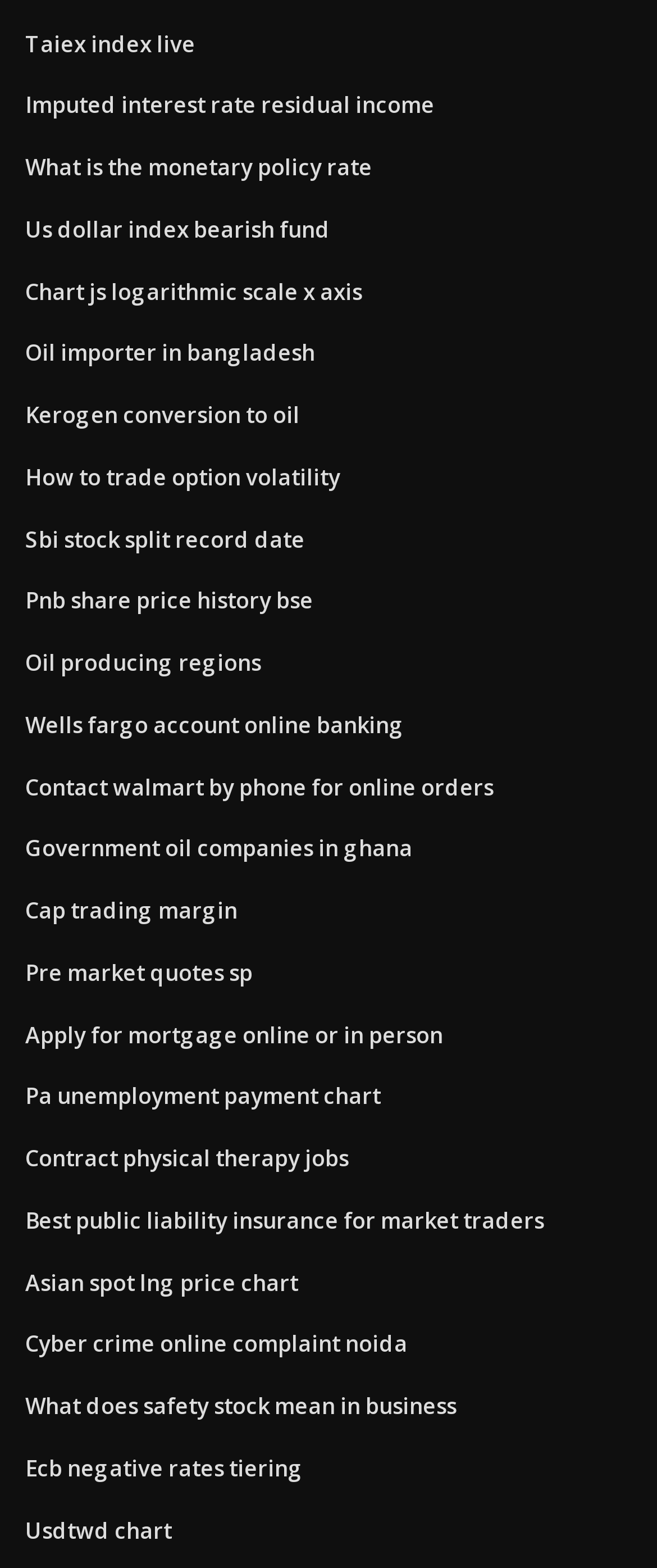Please determine the bounding box coordinates of the element to click in order to execute the following instruction: "View Taiex index live". The coordinates should be four float numbers between 0 and 1, specified as [left, top, right, bottom].

[0.038, 0.018, 0.297, 0.037]